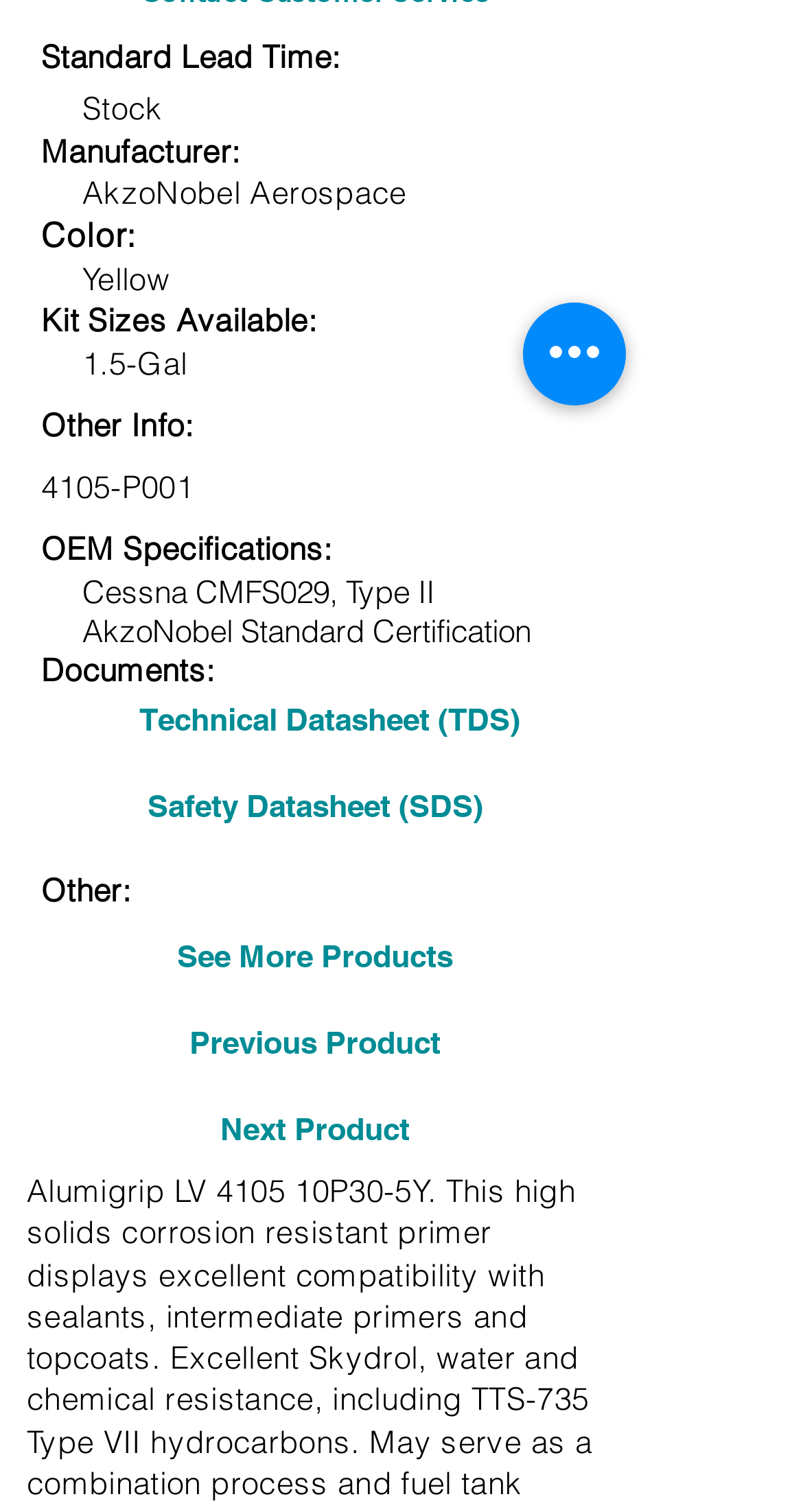Locate the bounding box coordinates for the element described below: "Previous Product". The coordinates must be four float values between 0 and 1, formatted as [left, top, right, bottom].

[0.136, 0.66, 0.649, 0.717]